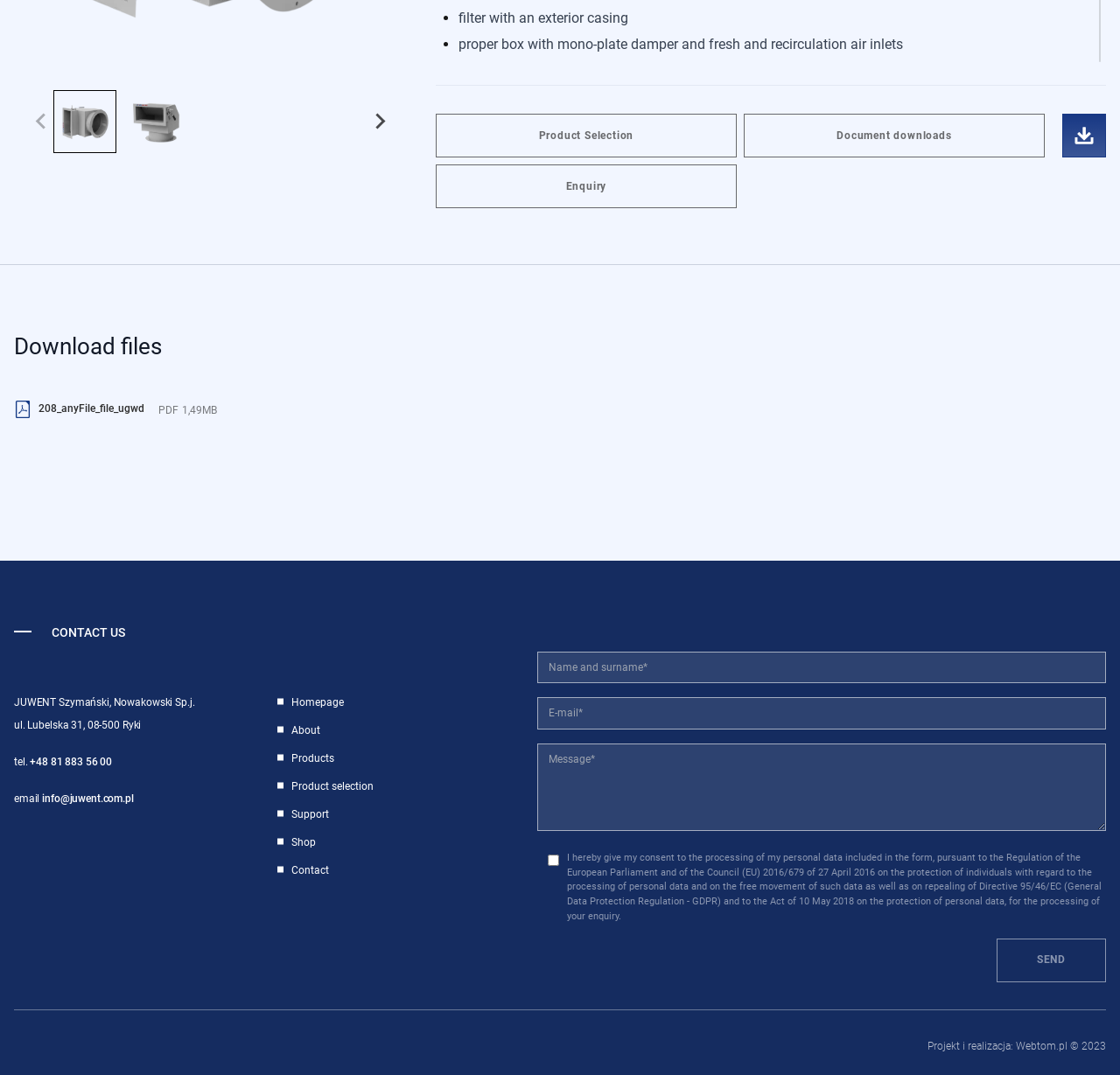Find the bounding box coordinates corresponding to the UI element with the description: "aria-label="Go to slide 1"". The coordinates should be formatted as [left, top, right, bottom], with values as floats between 0 and 1.

[0.048, 0.084, 0.104, 0.142]